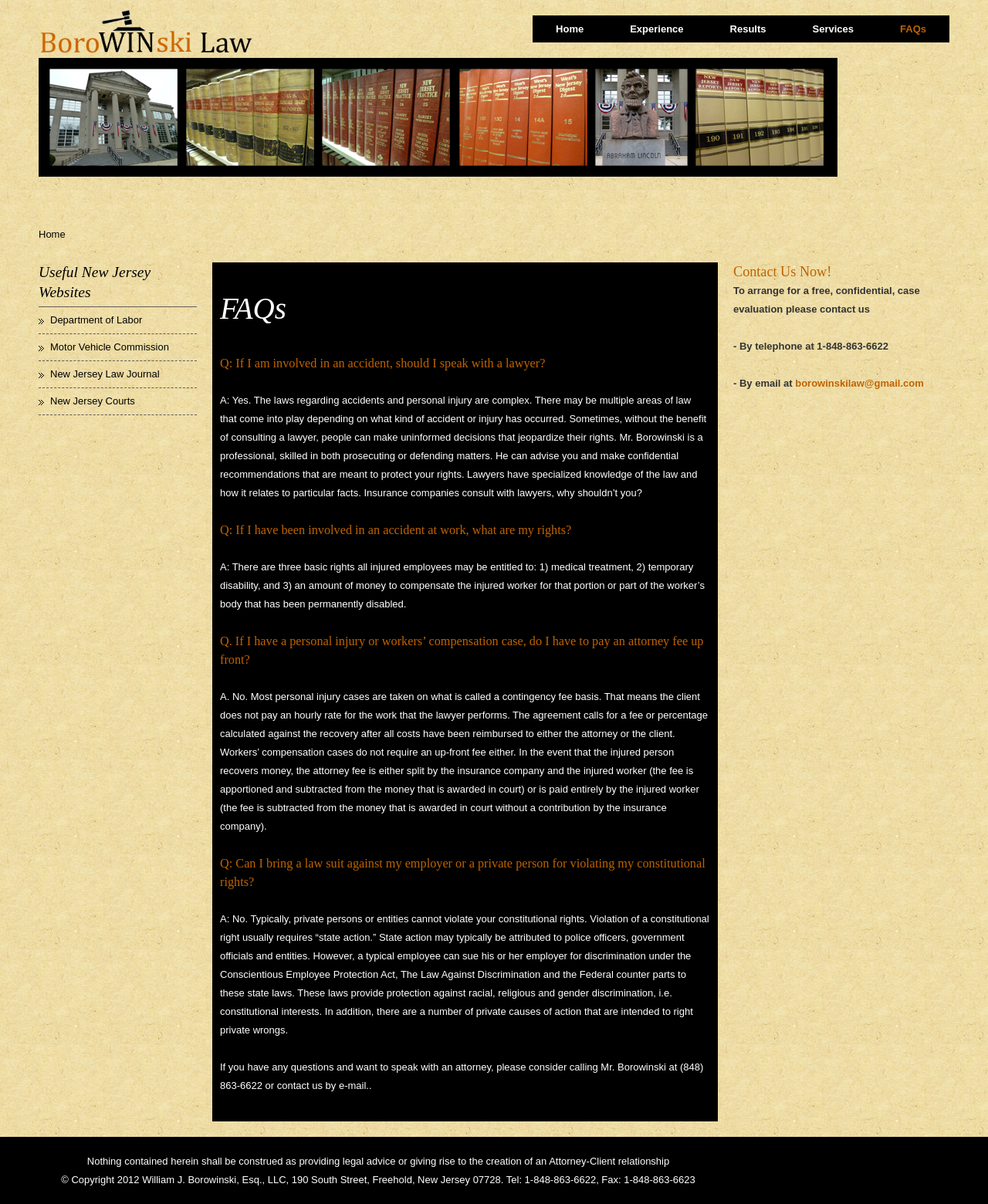Please identify the bounding box coordinates of the element that needs to be clicked to perform the following instruction: "Click on 'Contact Us Now!'".

[0.742, 0.22, 0.842, 0.232]